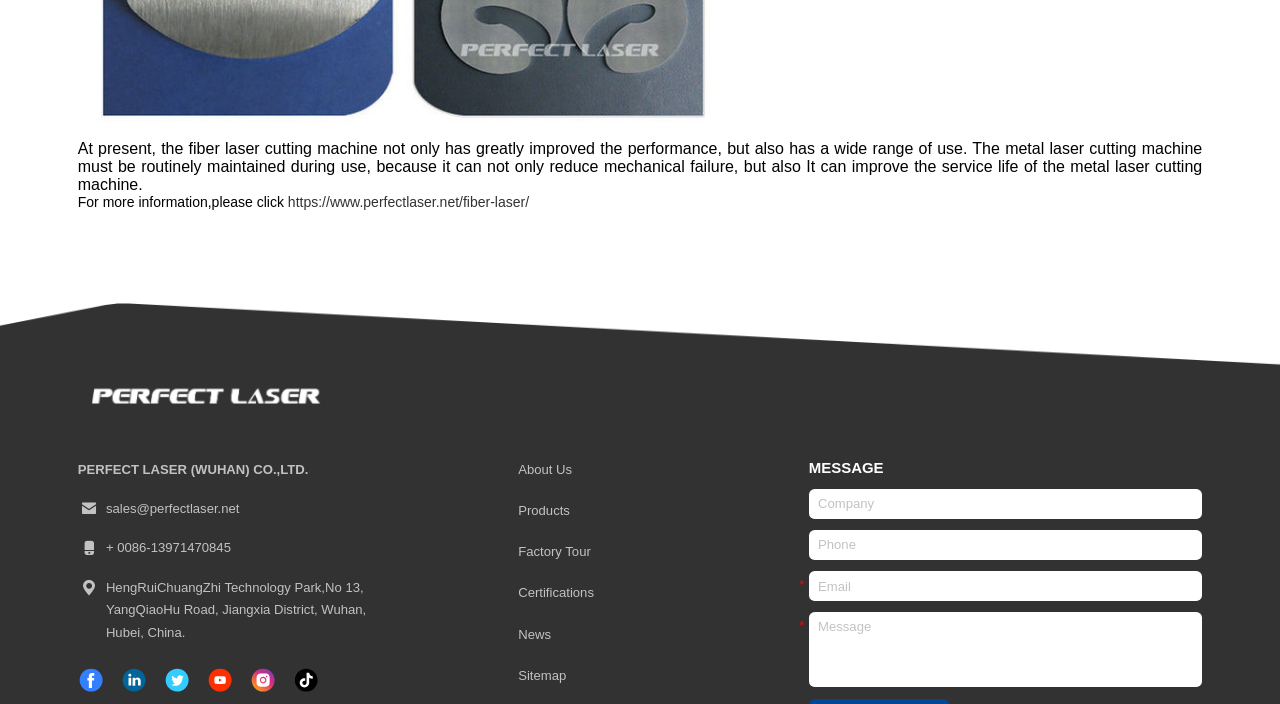Please identify the bounding box coordinates of the clickable area that will fulfill the following instruction: "Click the link to learn more about fiber laser". The coordinates should be in the format of four float numbers between 0 and 1, i.e., [left, top, right, bottom].

[0.225, 0.275, 0.413, 0.298]